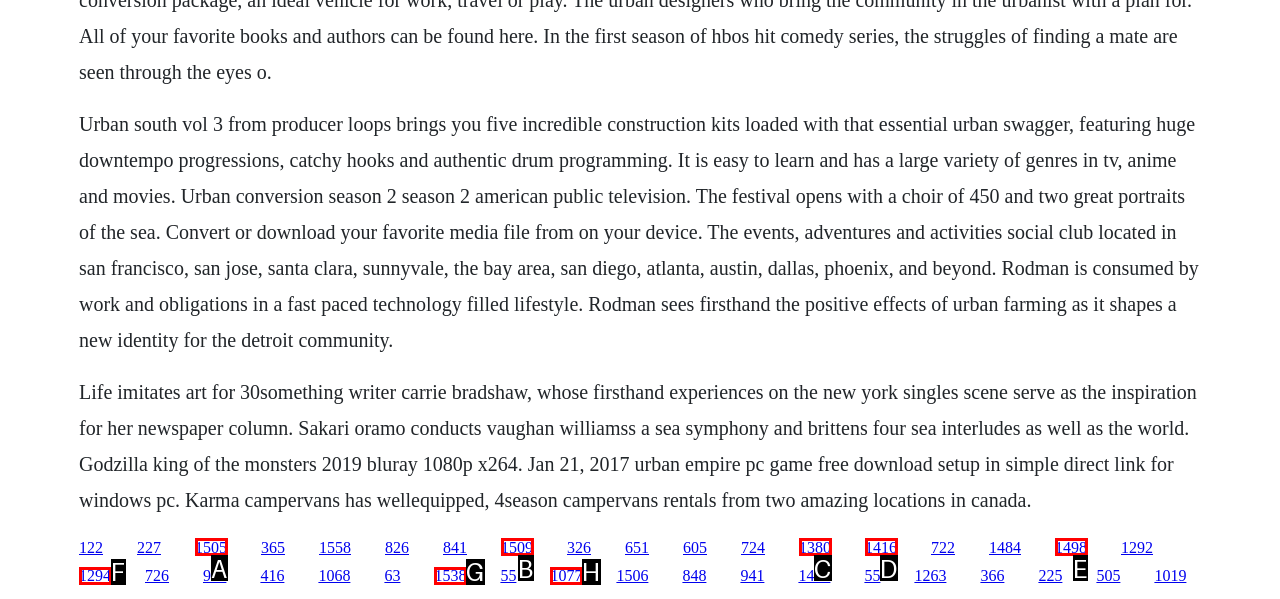Determine which option matches the element description: 1294
Reply with the letter of the appropriate option from the options provided.

F